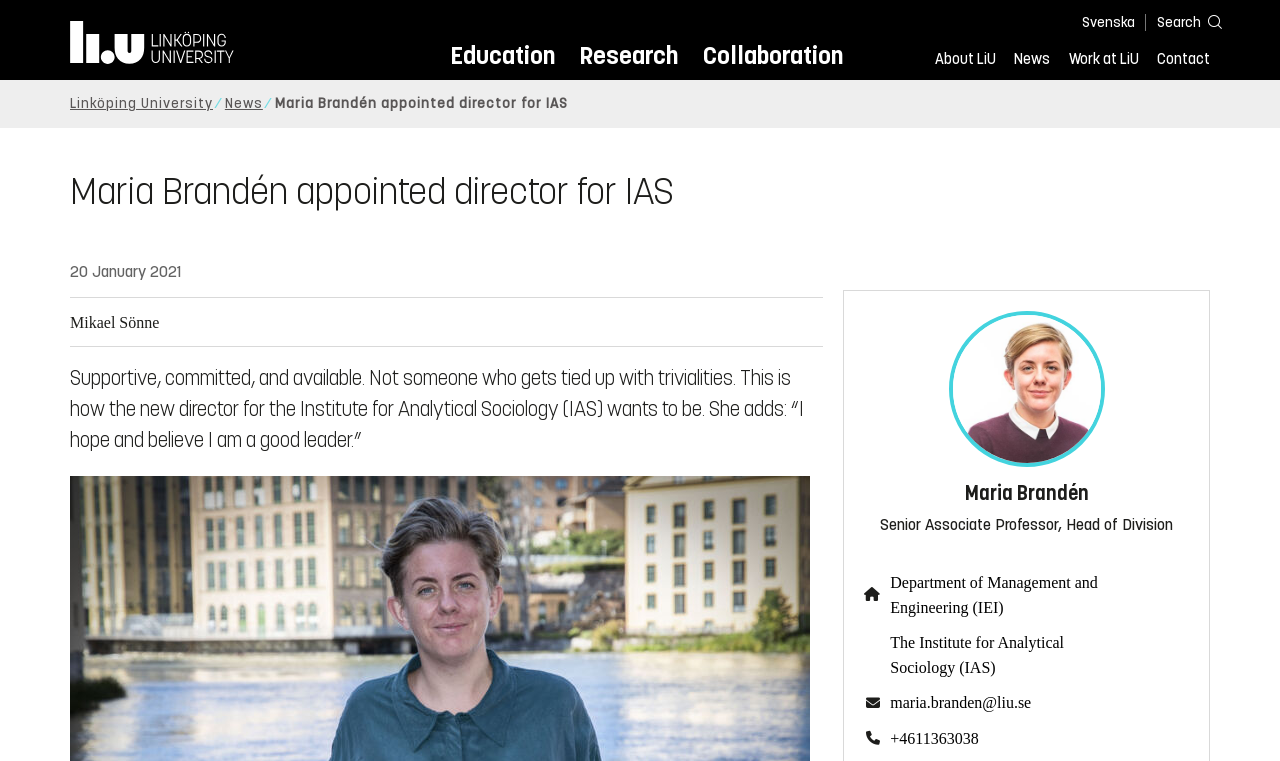Create a full and detailed caption for the entire webpage.

The webpage is about Maria Brandén, the new director for the Institute for Analytical Sociology (IAS) at Linköping University. At the top, there are several links to different sections of the university's website, including "Education", "Research", "Collaboration", and "News". Below these links, there is a navigation breadcrumb trail showing the path from the university's homepage to the current news article.

The main content of the page is divided into two sections. On the left, there is a header with the title "Maria Brandén appointed director for IAS" and a subheading with the date "20 January 2021". Below this, there is a paragraph of text describing Maria Brandén's leadership style, quoting her as saying "I hope and believe I am a good leader."

On the right, there is a large image of Maria Brandén, with a caption below it listing her title, "Senior Associate Professor, Head of Division", and her affiliations, "Department of Management and Engineering (IEI)" and "The Institute for Analytical Sociology (IAS)". Below the image, there are several links to contact information, including her email address and phone number.

Overall, the webpage is a news article announcing Maria Brandén's appointment as director of IAS, with a brief description of her leadership style and contact information.